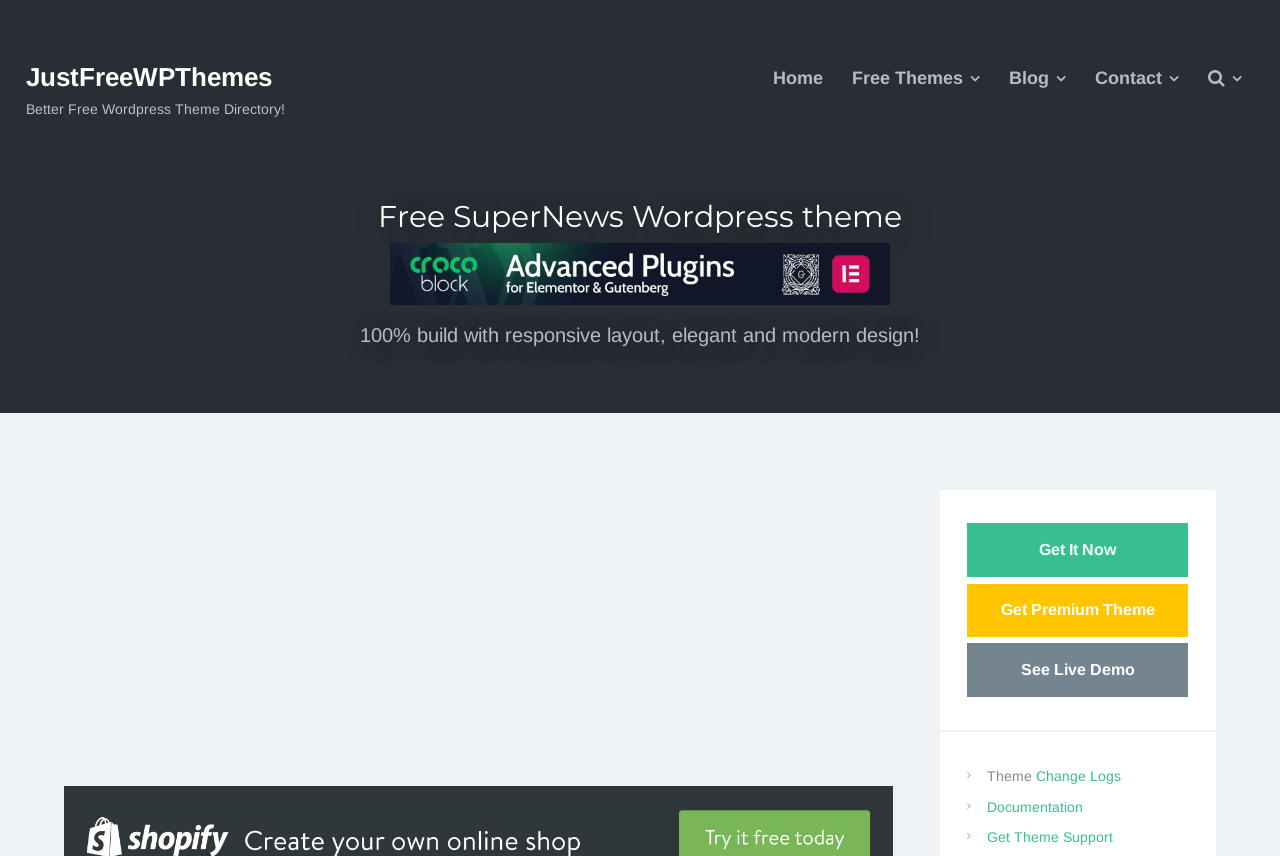What is the name of the theme?
Answer the question using a single word or phrase, according to the image.

SuperNews